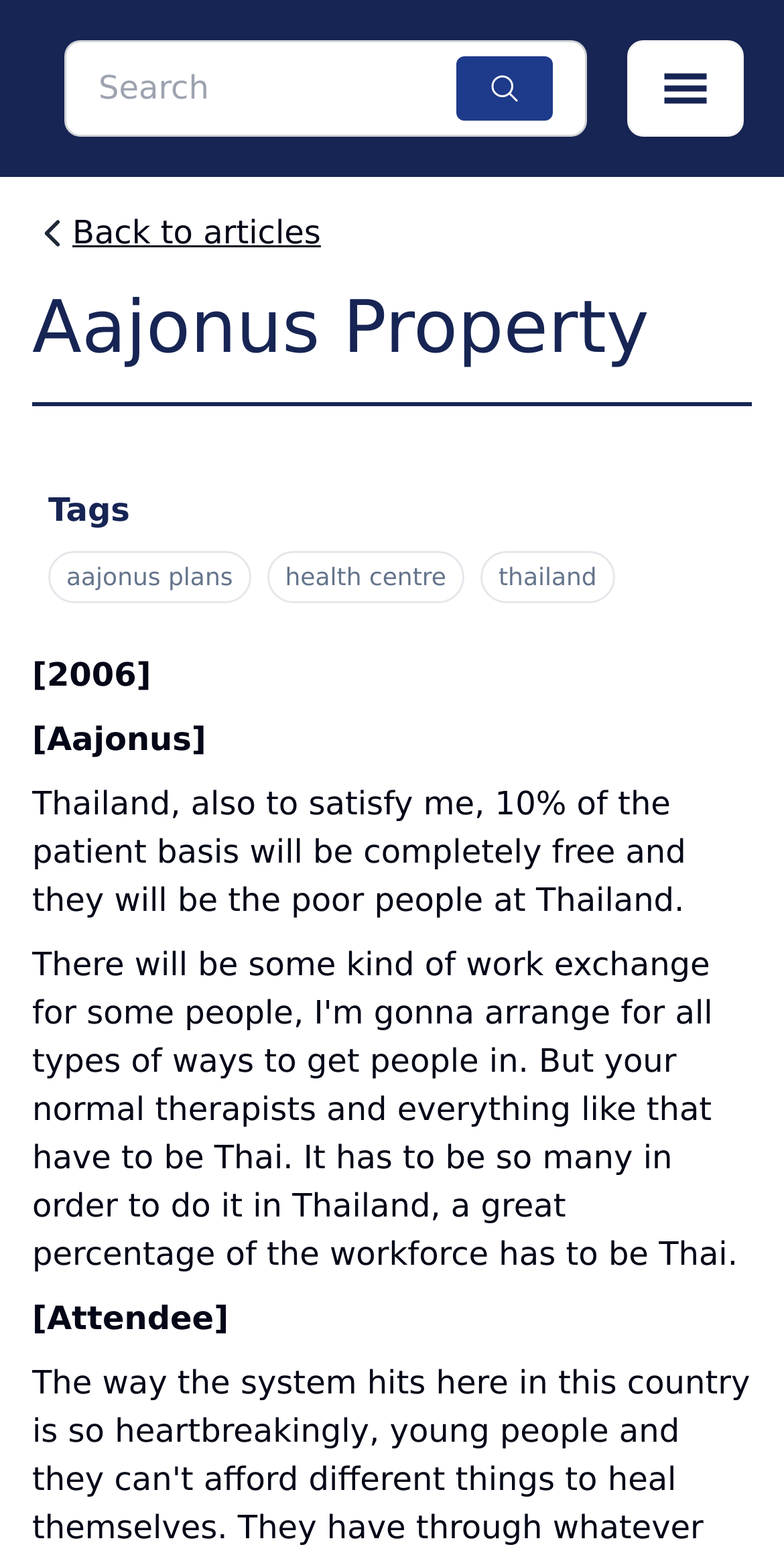Who is the author mentioned? Based on the screenshot, please respond with a single word or phrase.

Aajonus